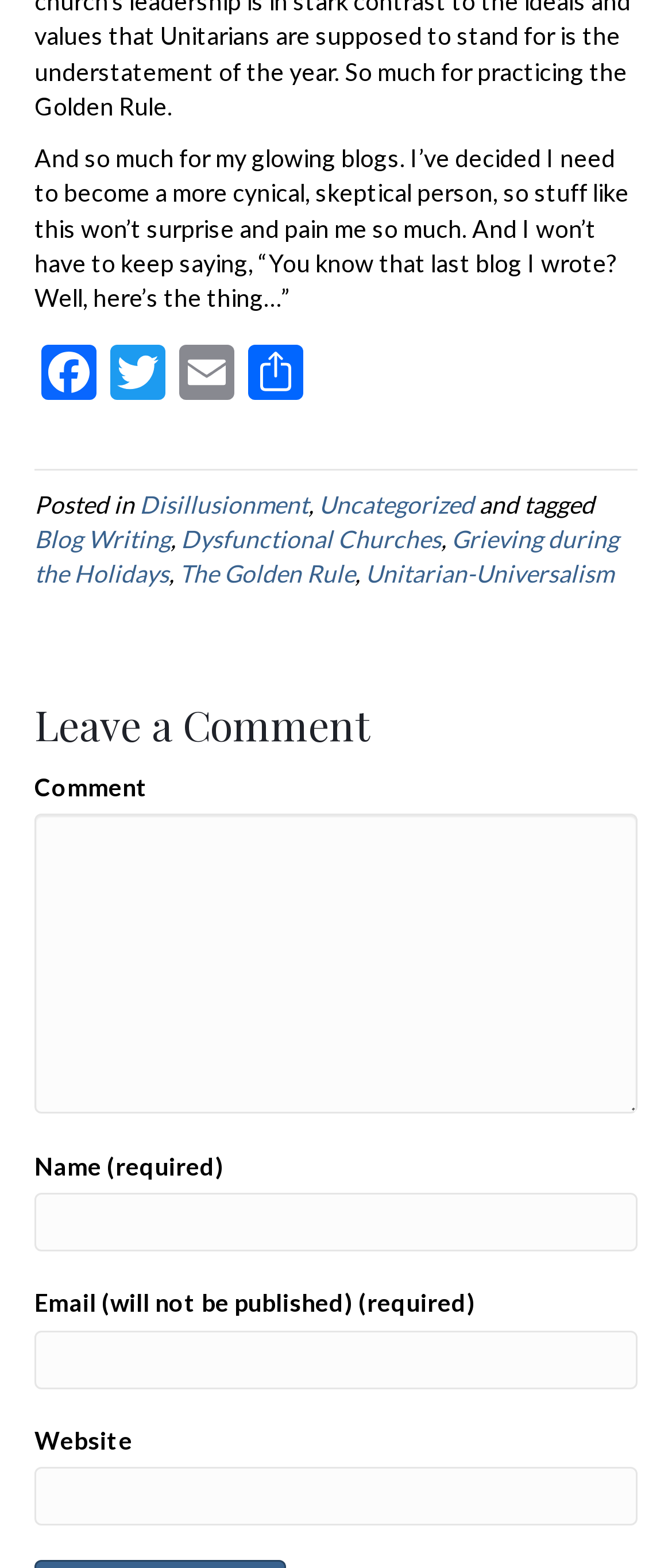What categories are mentioned in the post?
Provide a well-explained and detailed answer to the question.

The post is categorized under 'Disillusionment' and 'Uncategorized', and also has tags like 'Blog Writing', 'Dysfunctional Churches', 'Grieving during the Holidays', 'The Golden Rule', and 'Unitarian-Universalism'.